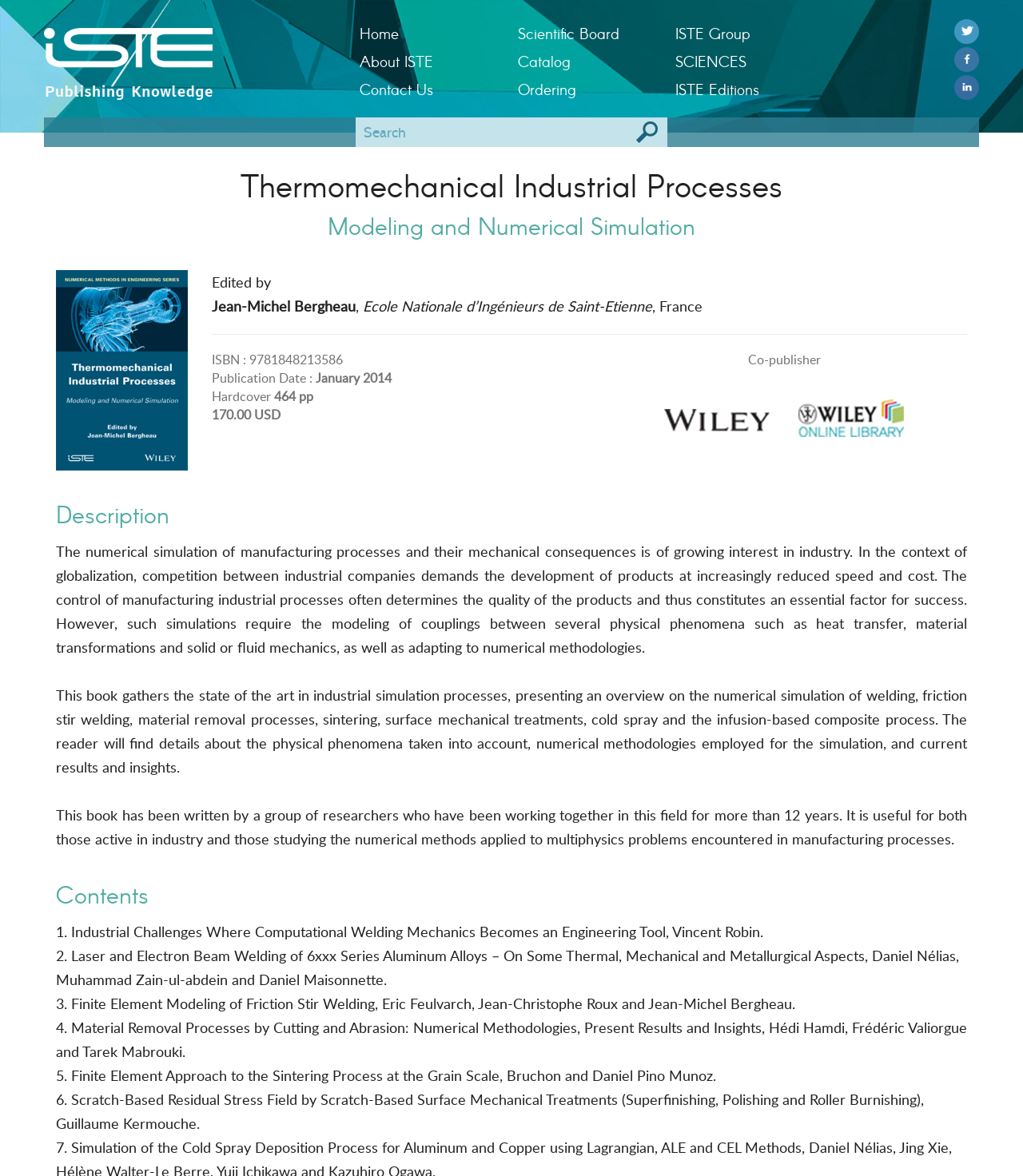Identify and provide the text of the main header on the webpage.

Thermomechanical Industrial Processes